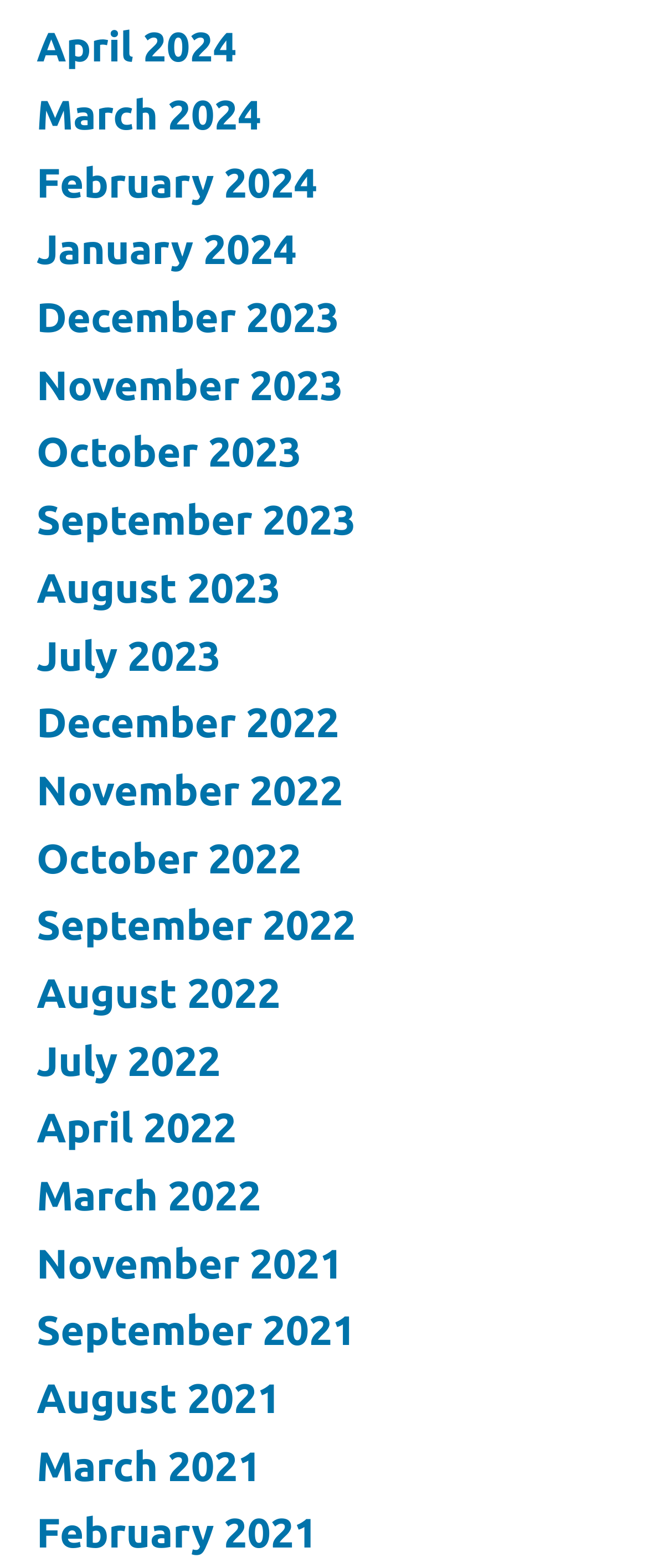Locate the bounding box coordinates of the clickable region to complete the following instruction: "view April 2024."

[0.056, 0.015, 0.365, 0.045]